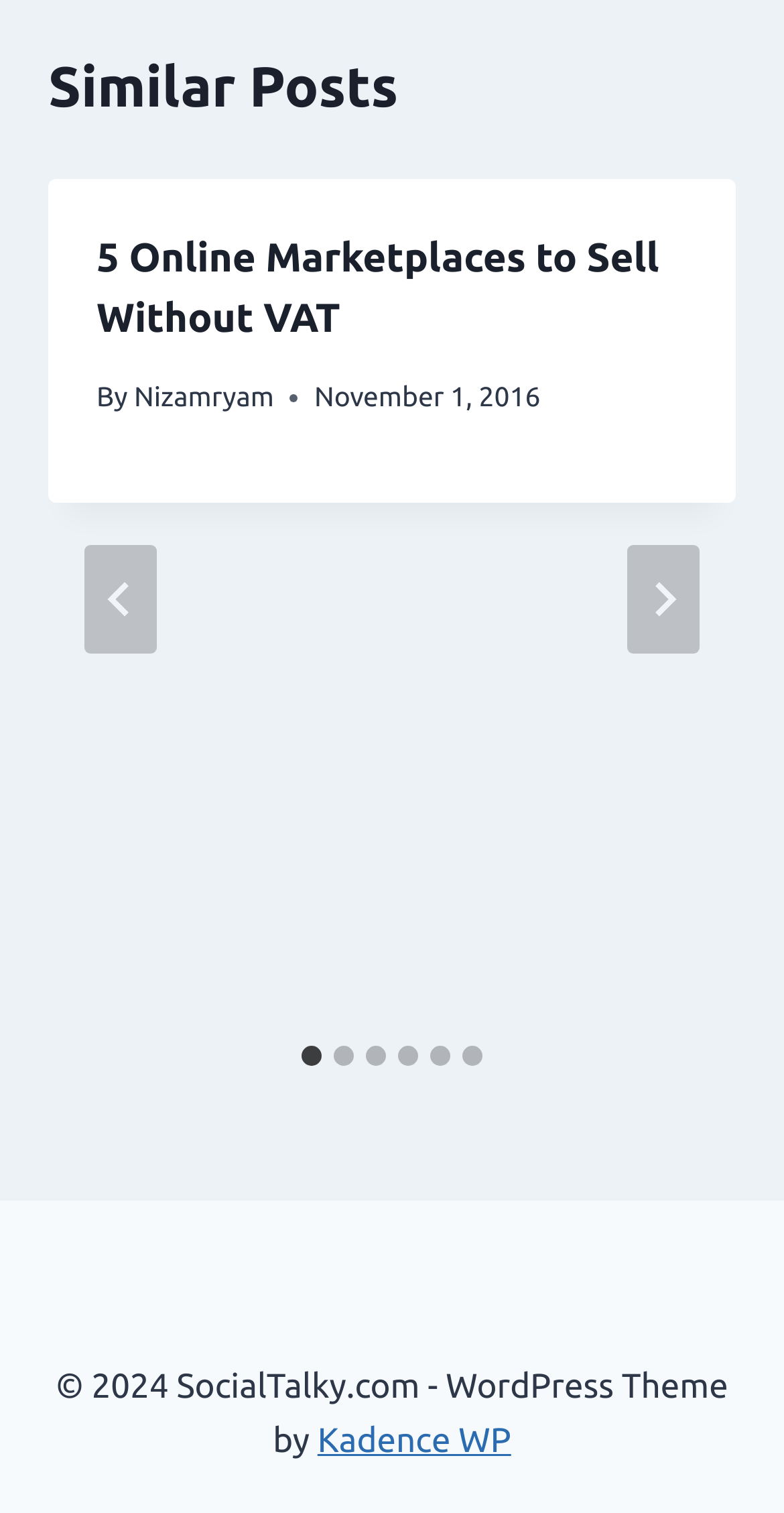Locate the bounding box coordinates of the clickable region necessary to complete the following instruction: "View post details". Provide the coordinates in the format of four float numbers between 0 and 1, i.e., [left, top, right, bottom].

[0.123, 0.154, 0.84, 0.225]